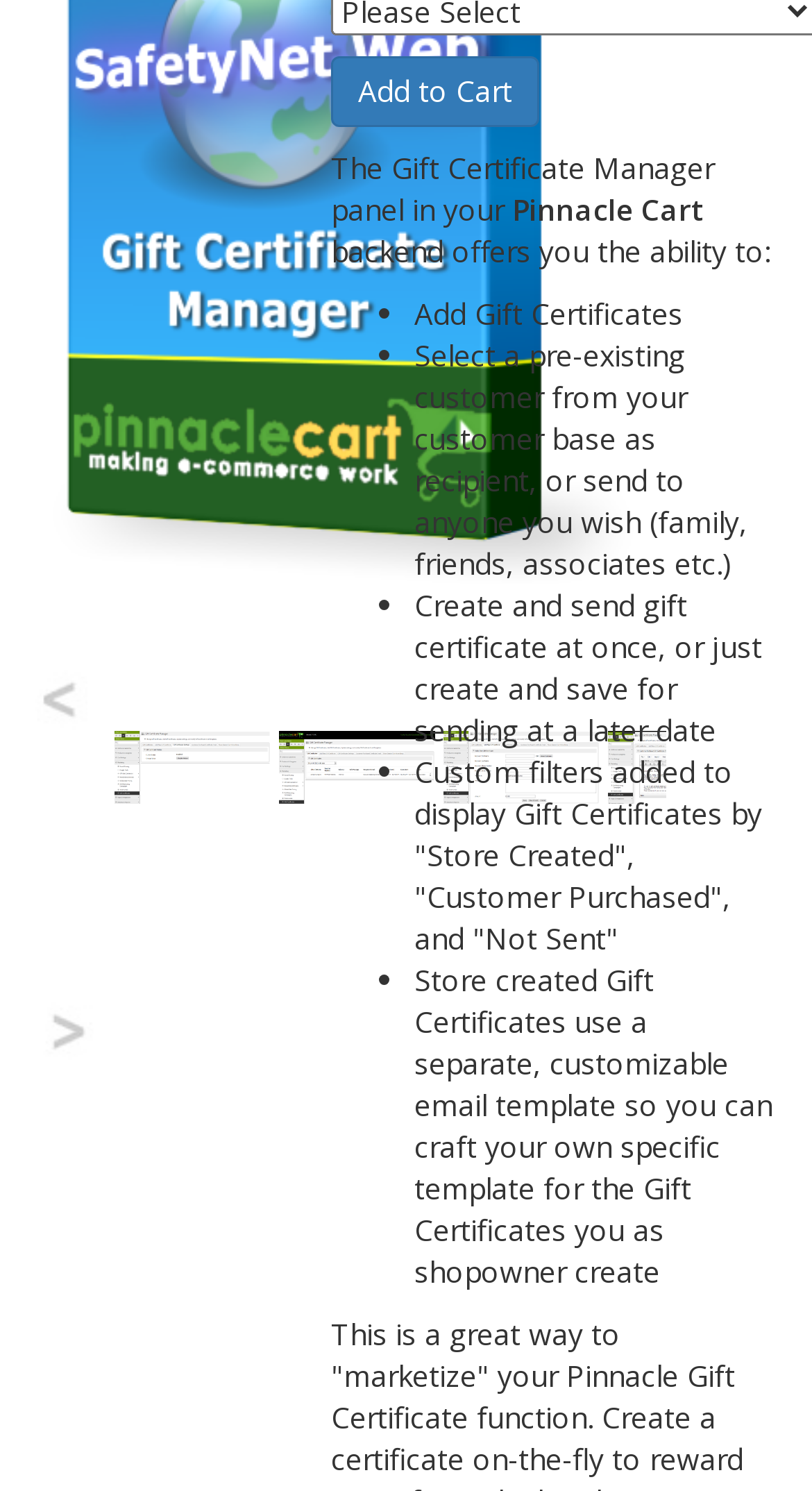Please determine the bounding box coordinates for the UI element described here. Use the format (top-left x, top-left y, bottom-right x, bottom-right y) with values bounded between 0 and 1: title="Gift Certificate Manager Main Menu"

[0.344, 0.499, 0.536, 0.526]